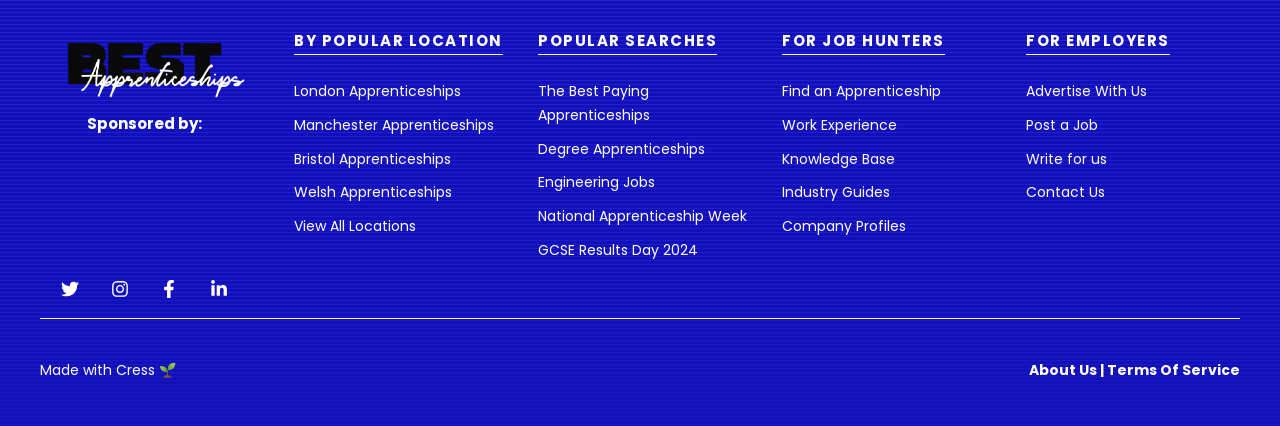Using the webpage screenshot, locate the HTML element that fits the following description and provide its bounding box: "For Job hunters".

[0.611, 0.071, 0.738, 0.12]